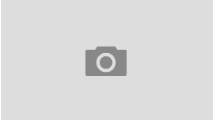What is the topic of the article?
Based on the image, answer the question with as much detail as possible.

The article likely discusses topics related to healthcare, well-being, and possibly the impacts of age on health, inviting readers to explore valuable insights and information within the text.